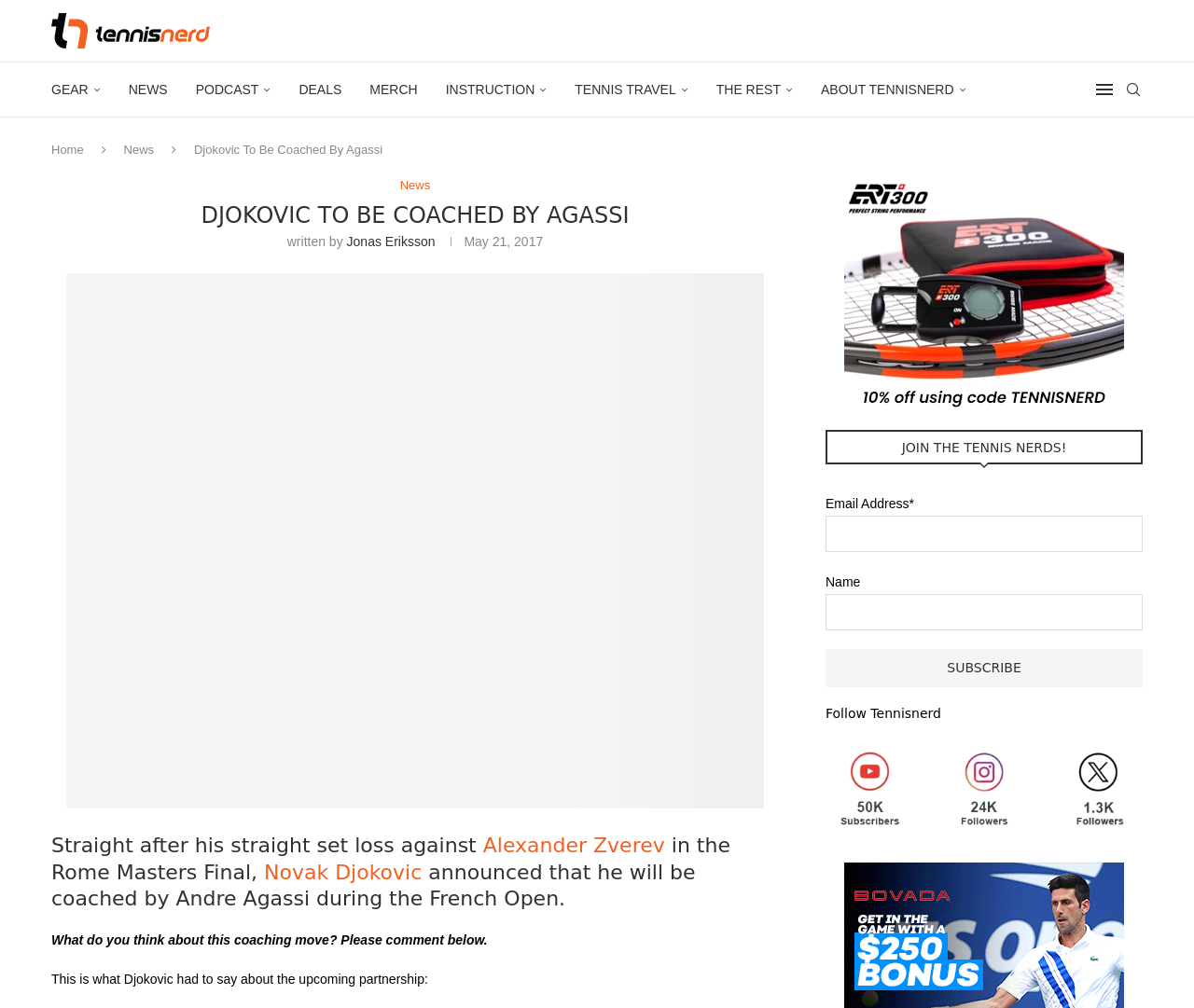Who wrote this article?
Please answer using one word or phrase, based on the screenshot.

Jonas Eriksson